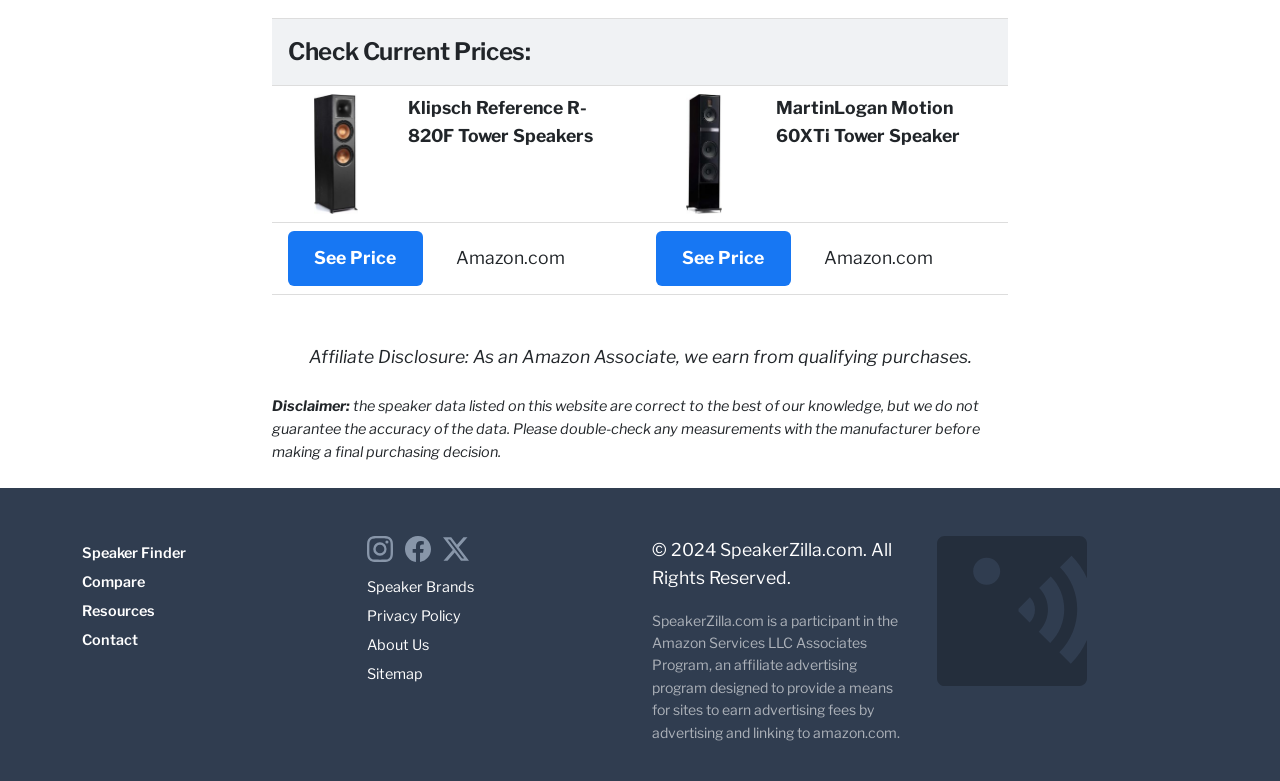Determine the bounding box coordinates for the area that should be clicked to carry out the following instruction: "See price on Amazon".

[0.225, 0.296, 0.33, 0.366]